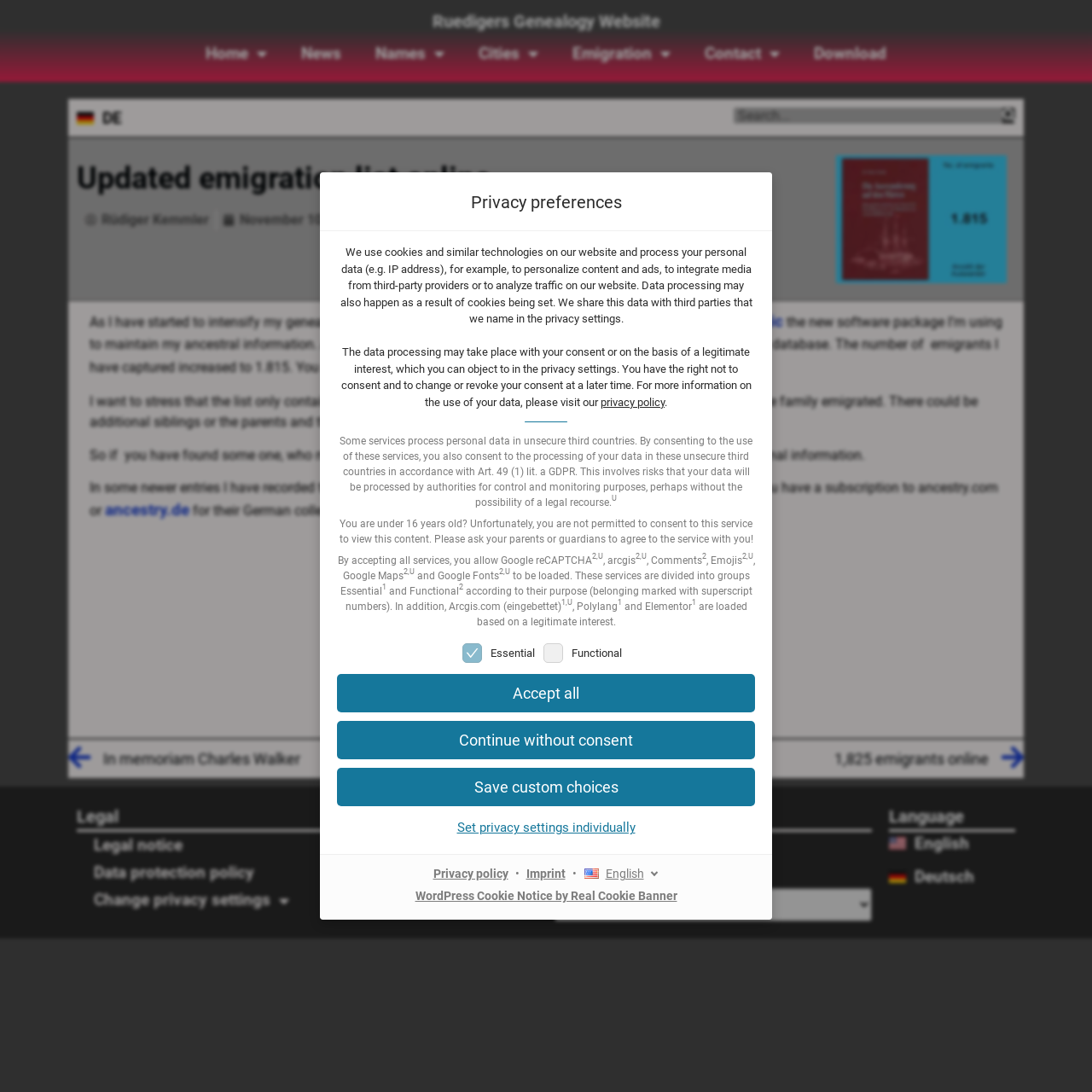What is the purpose of the 'Save custom choices' button?
Using the image, give a concise answer in the form of a single word or short phrase.

To save custom privacy settings